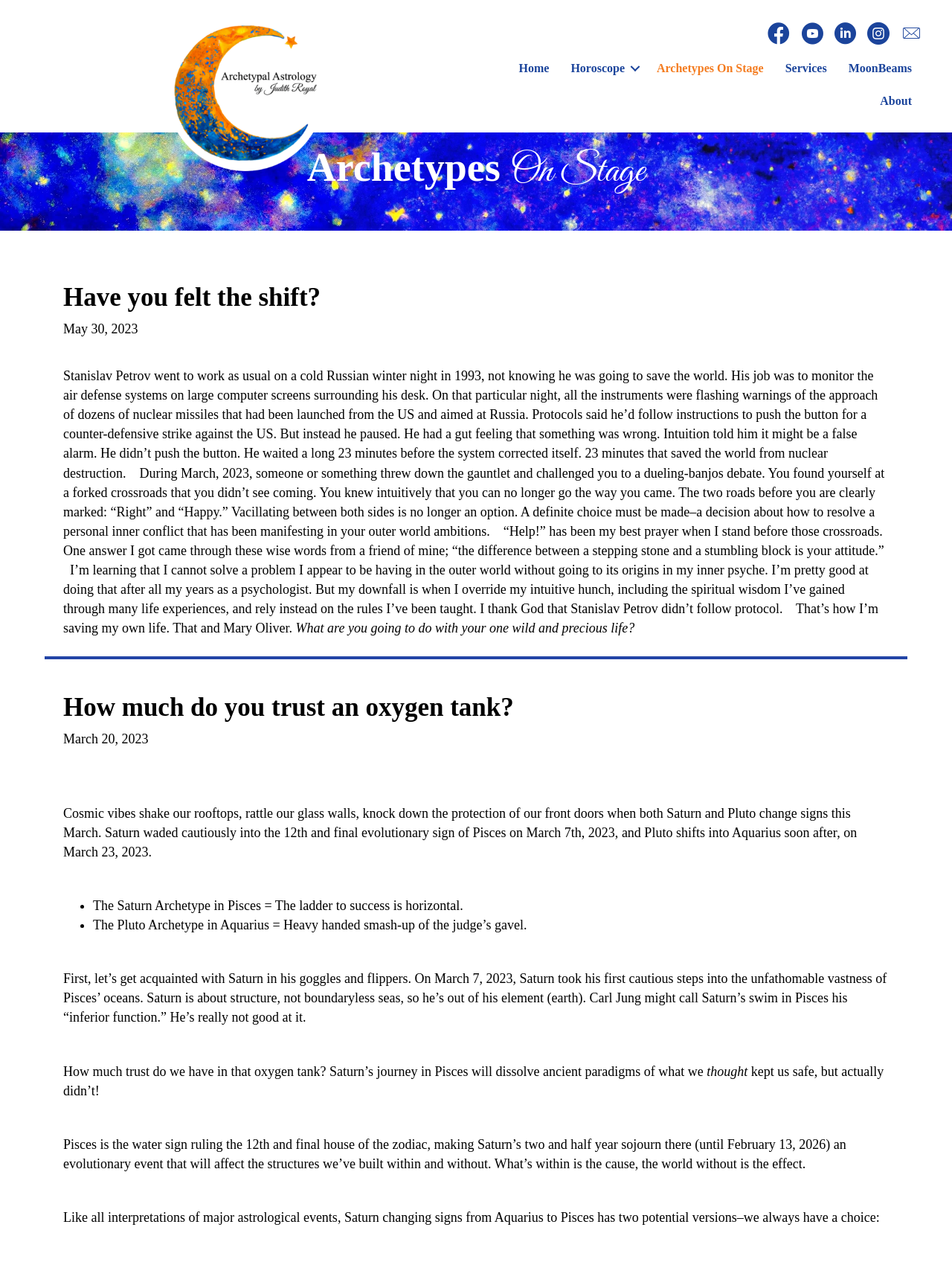Locate the bounding box coordinates of the clickable area needed to fulfill the instruction: "Click the 'How much do you trust an oxygen tank?' link".

[0.066, 0.548, 0.54, 0.571]